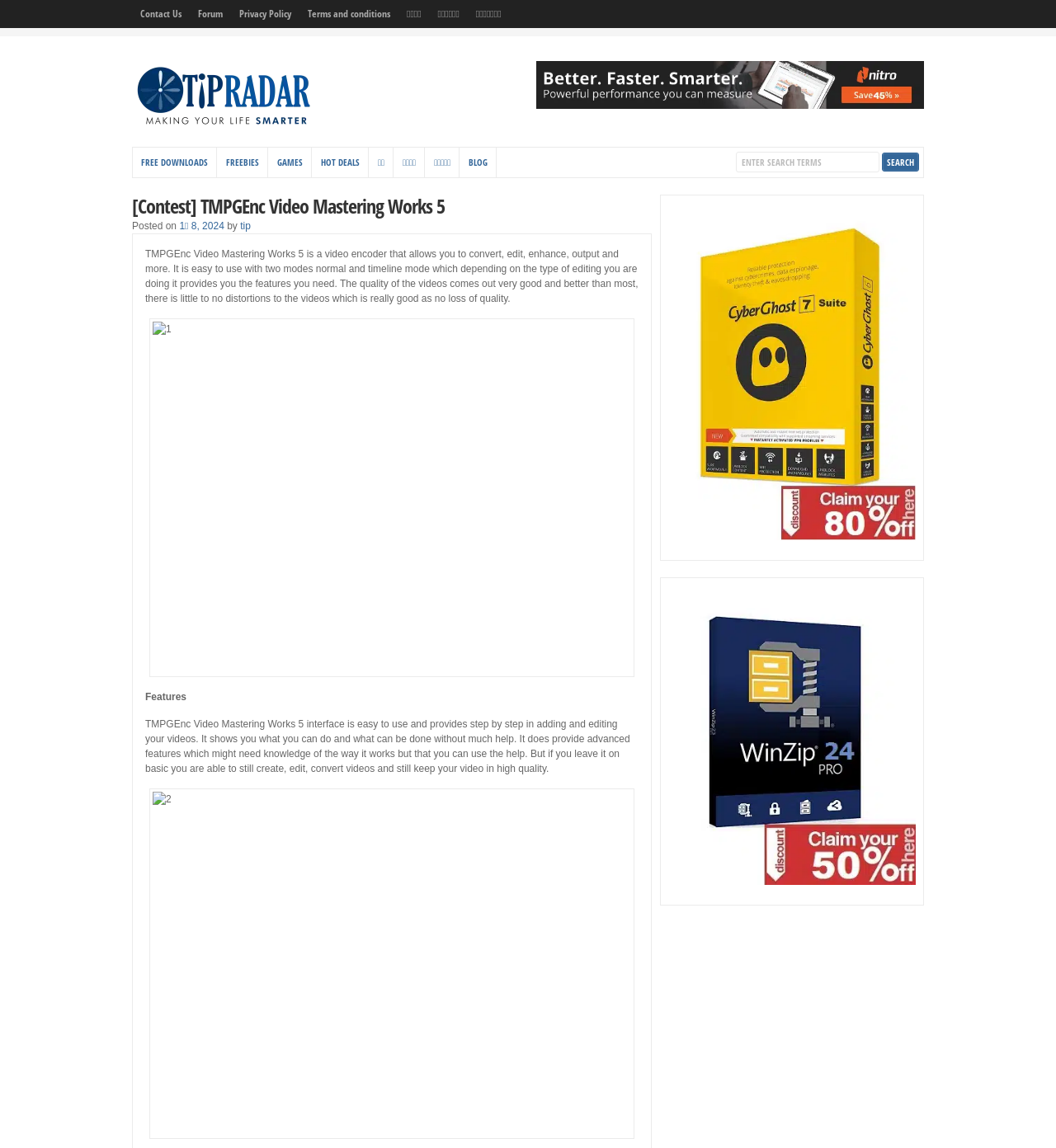What is the quality of the videos produced by the software?
Carefully analyze the image and provide a detailed answer to the question.

I found the answer by reading the description of the software, which says the quality of the videos comes out 'very good and better than most, there is little to no distortions to the videos'. This suggests that the software produces high-quality video output.